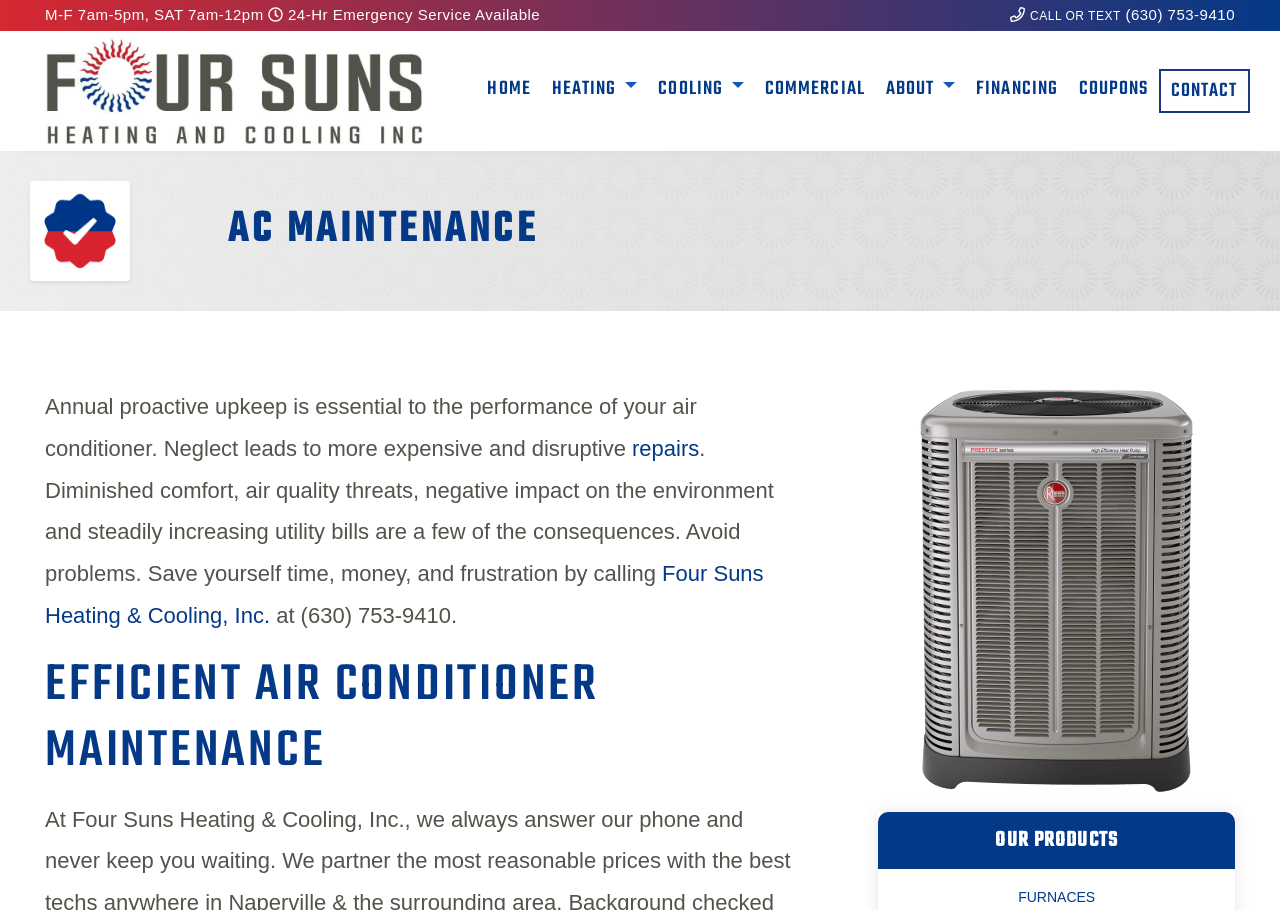What is the business hour of Four Suns Heating & Cooling, Inc.?
Please answer the question with a detailed and comprehensive explanation.

The business hour of Four Suns Heating & Cooling, Inc. can be found at the top of the webpage, which is 'M-F 7am-5pm, SAT 7am-12pm'. This information is provided in the StaticText element with the text 'M-F 7am-5pm, SAT 7am-12pm'.